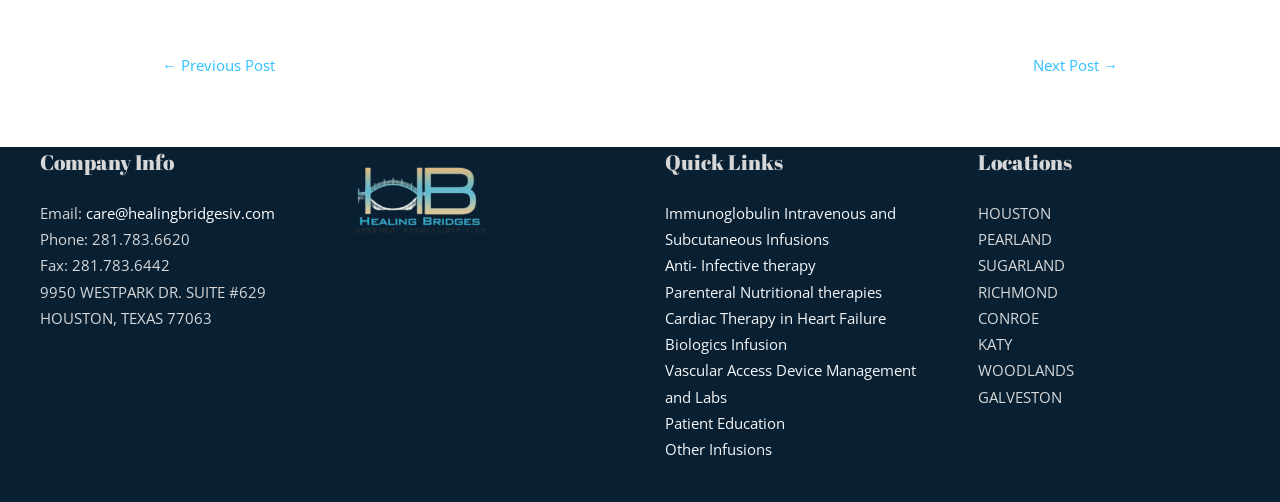Based on the image, please elaborate on the answer to the following question:
How many locations does the company have?

I counted the number of locations listed in the 'Footer Widget 2' section, which includes 'HOUSTON', 'PEARLAND', 'SUGARLAND', 'RICHMOND', 'CONROE', 'KATY', 'WOODLANDS', and 'GALVESTON'.